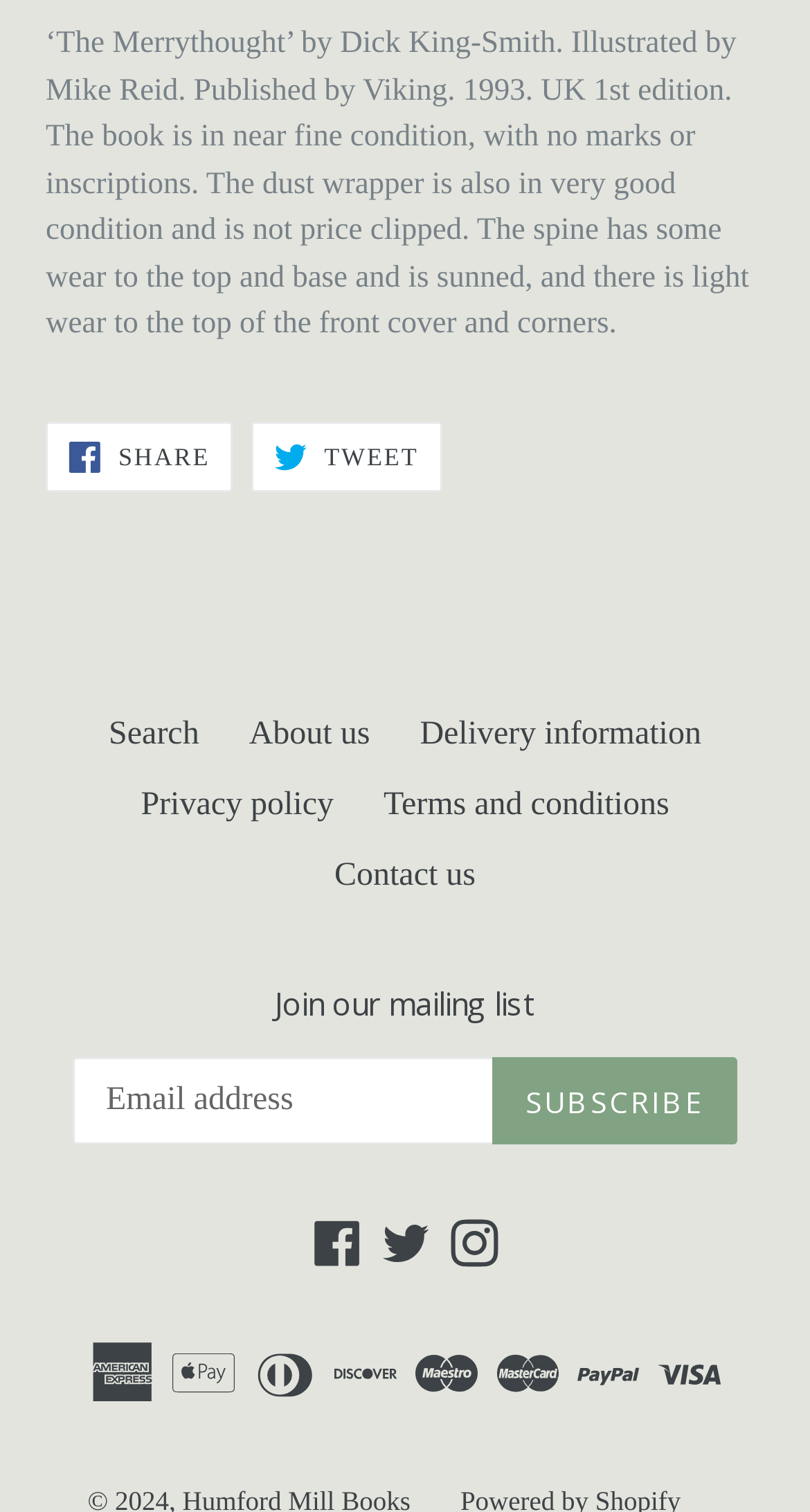Identify the bounding box coordinates of the section to be clicked to complete the task described by the following instruction: "Subscribe to the mailing list". The coordinates should be four float numbers between 0 and 1, formatted as [left, top, right, bottom].

[0.607, 0.699, 0.91, 0.757]